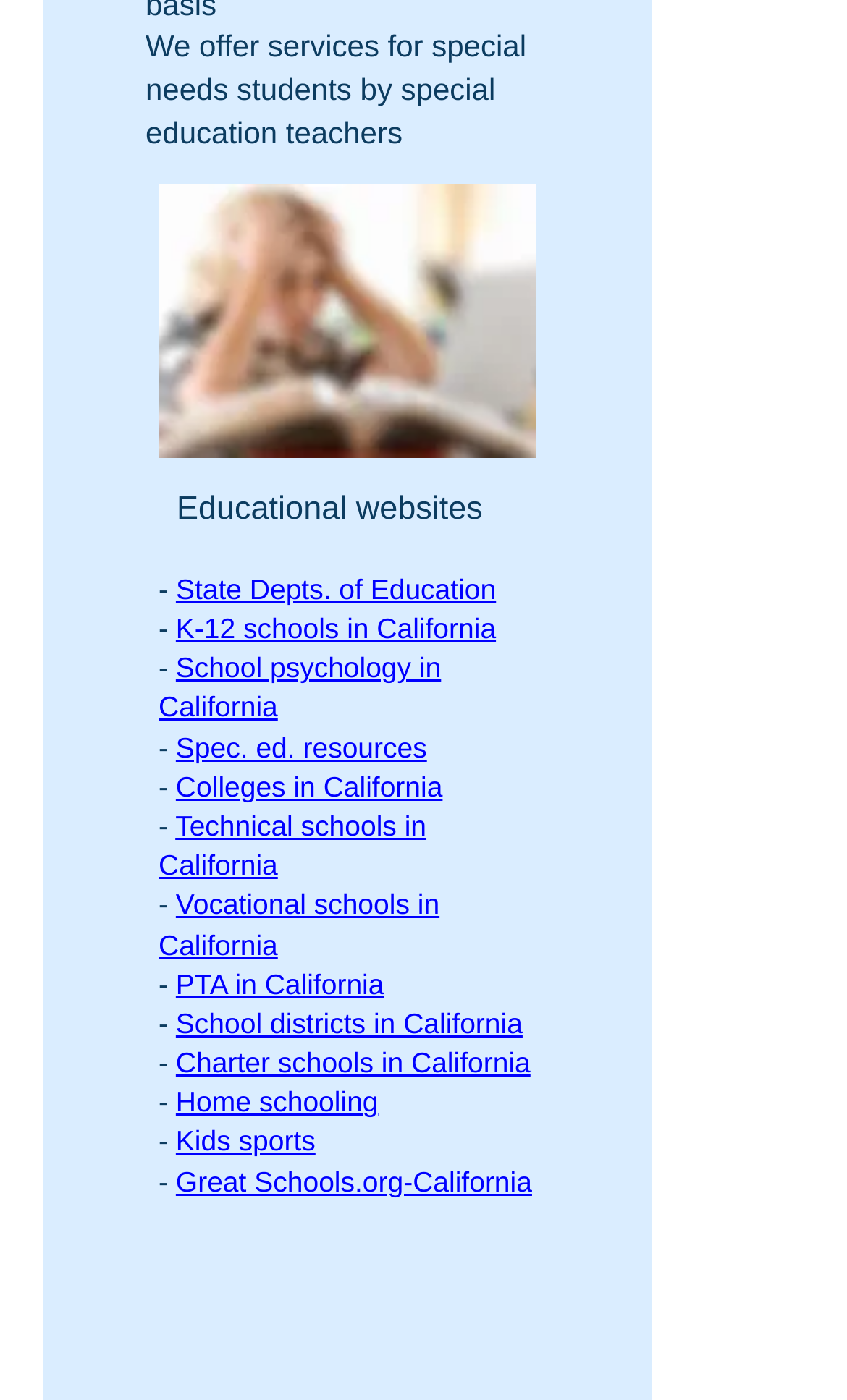How many links are provided for educational resources? Analyze the screenshot and reply with just one word or a short phrase.

12